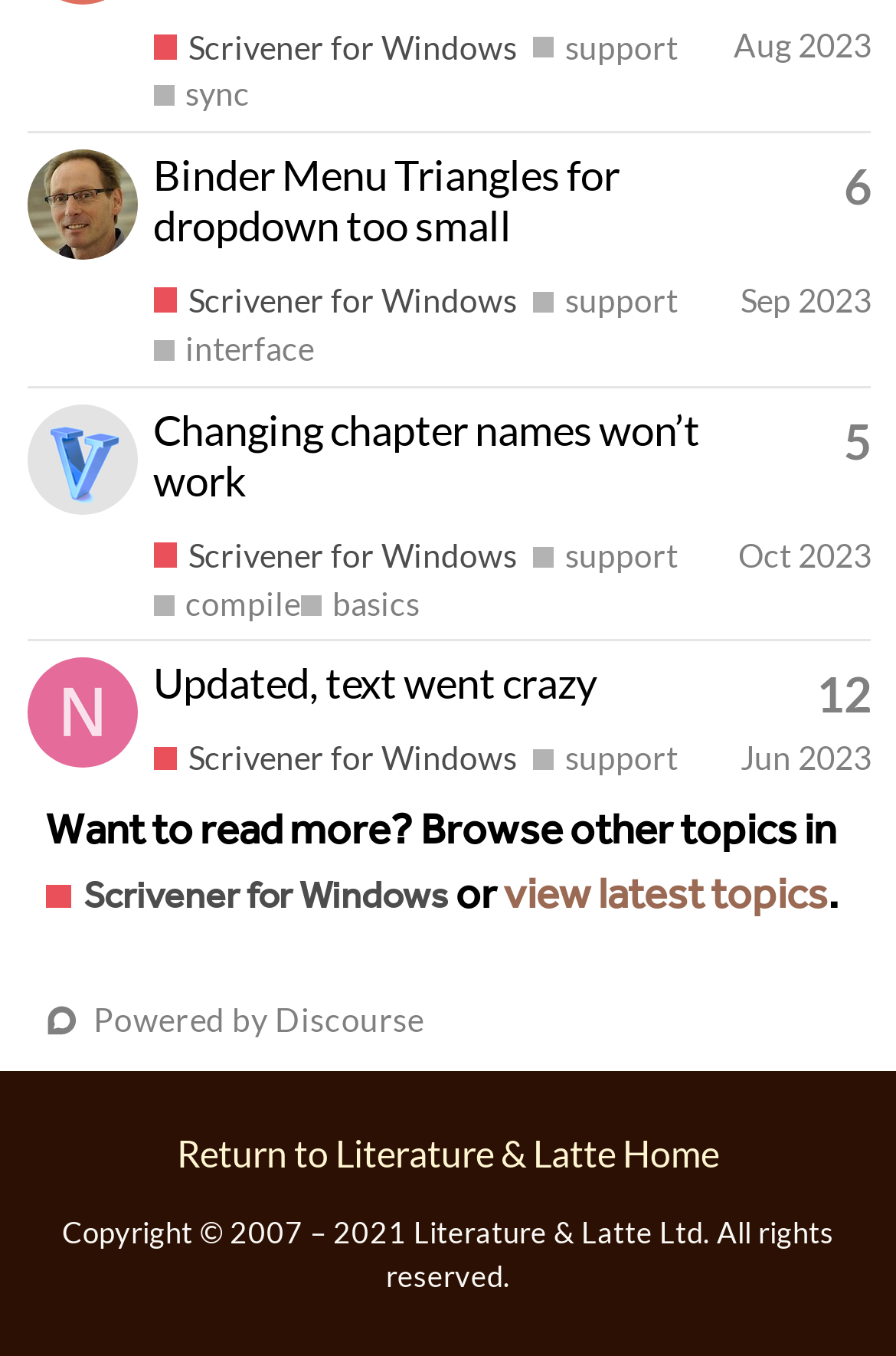Please determine the bounding box of the UI element that matches this description: Scrivener for Windows. The coordinates should be given as (top-left x, top-left y, bottom-right x, bottom-right y), with all values between 0 and 1.

[0.171, 0.021, 0.577, 0.049]